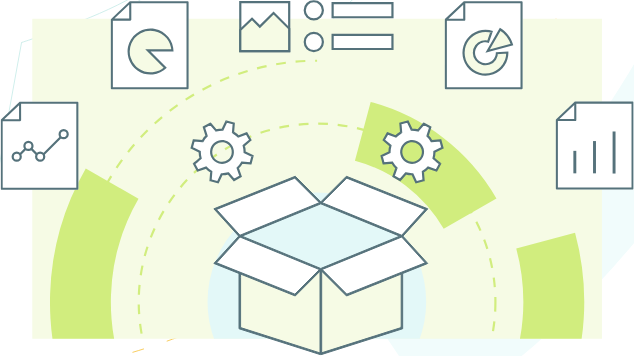What is the purpose of customizing data collection processes?
Provide a detailed answer to the question, using the image to inform your response.

The implementation of user-friendly and tailored forms can lead to improved data quality, facilitating the capture of accurate information in various contexts, such as surveys or documentation, which is the purpose of customizing data collection processes.